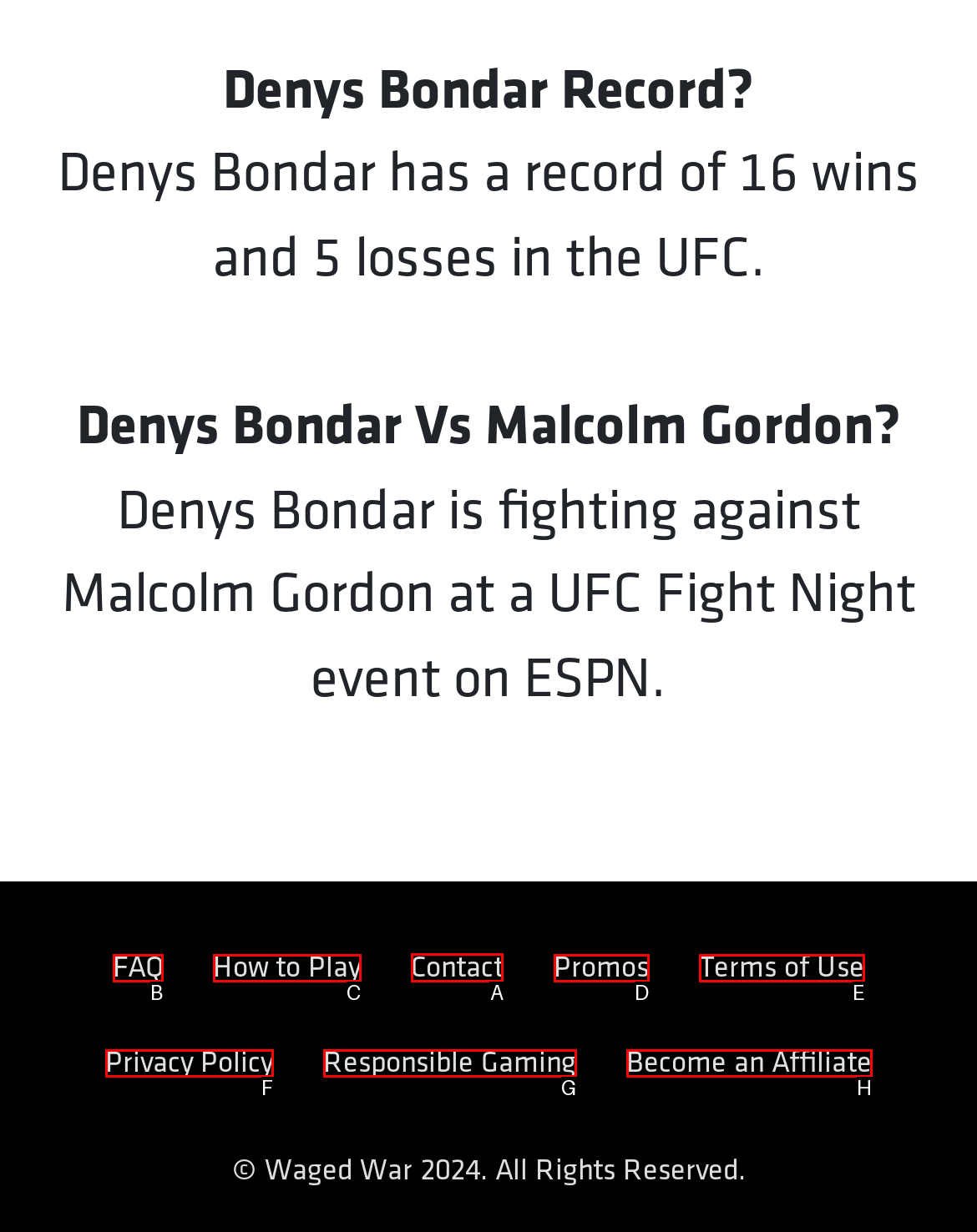Select the HTML element that needs to be clicked to carry out the task: Click Contact
Provide the letter of the correct option.

A